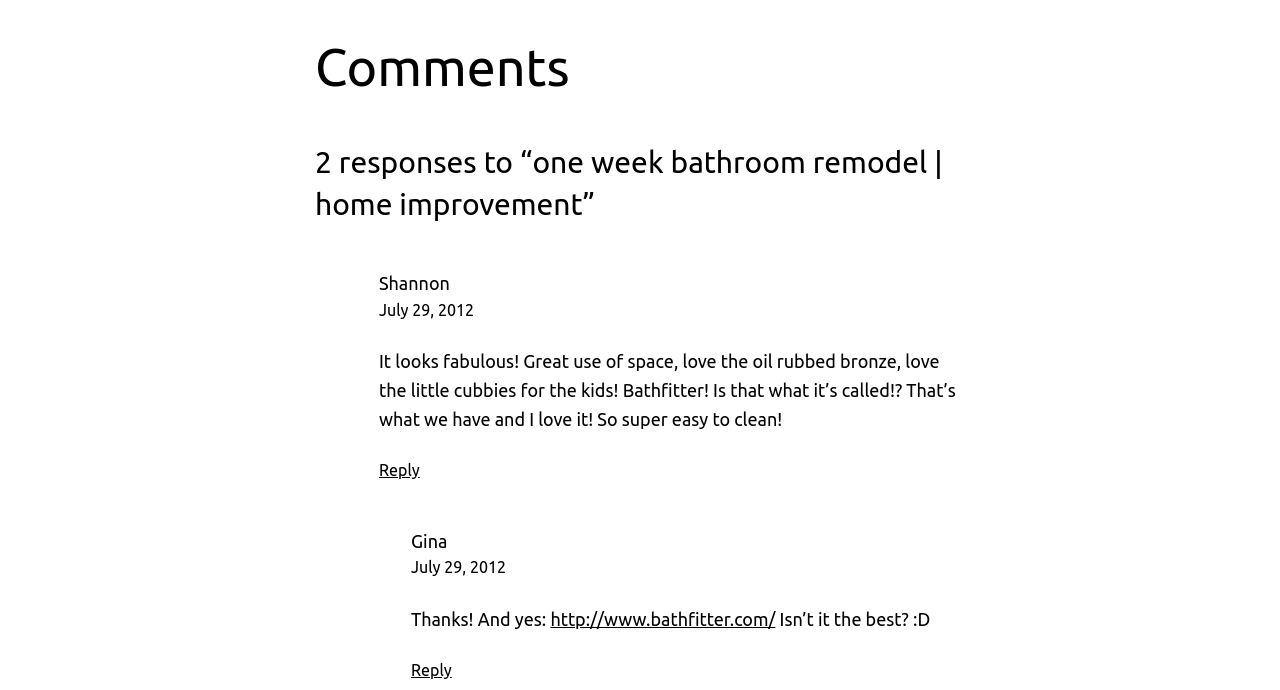Answer the following inquiry with a single word or phrase:
What is the name of the person who made the first comment?

Shannon